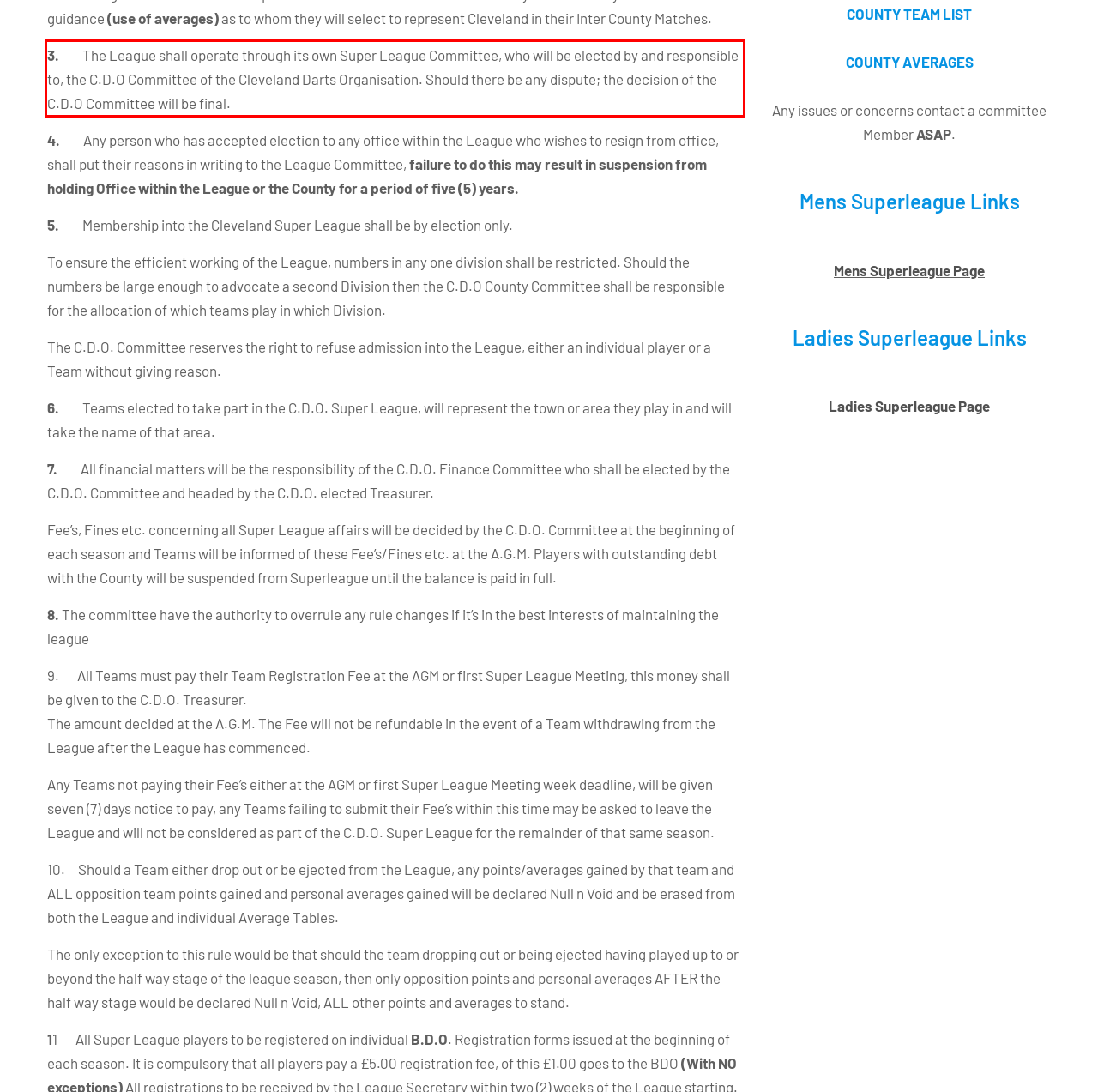Given a webpage screenshot with a red bounding box, perform OCR to read and deliver the text enclosed by the red bounding box.

3. The League shall operate through its own Super League Committee, who will be elected by and responsible to, the C.D.O Committee of the Cleveland Darts Organisation. Should there be any dispute; the decision of the C.D.O Committee will be final.